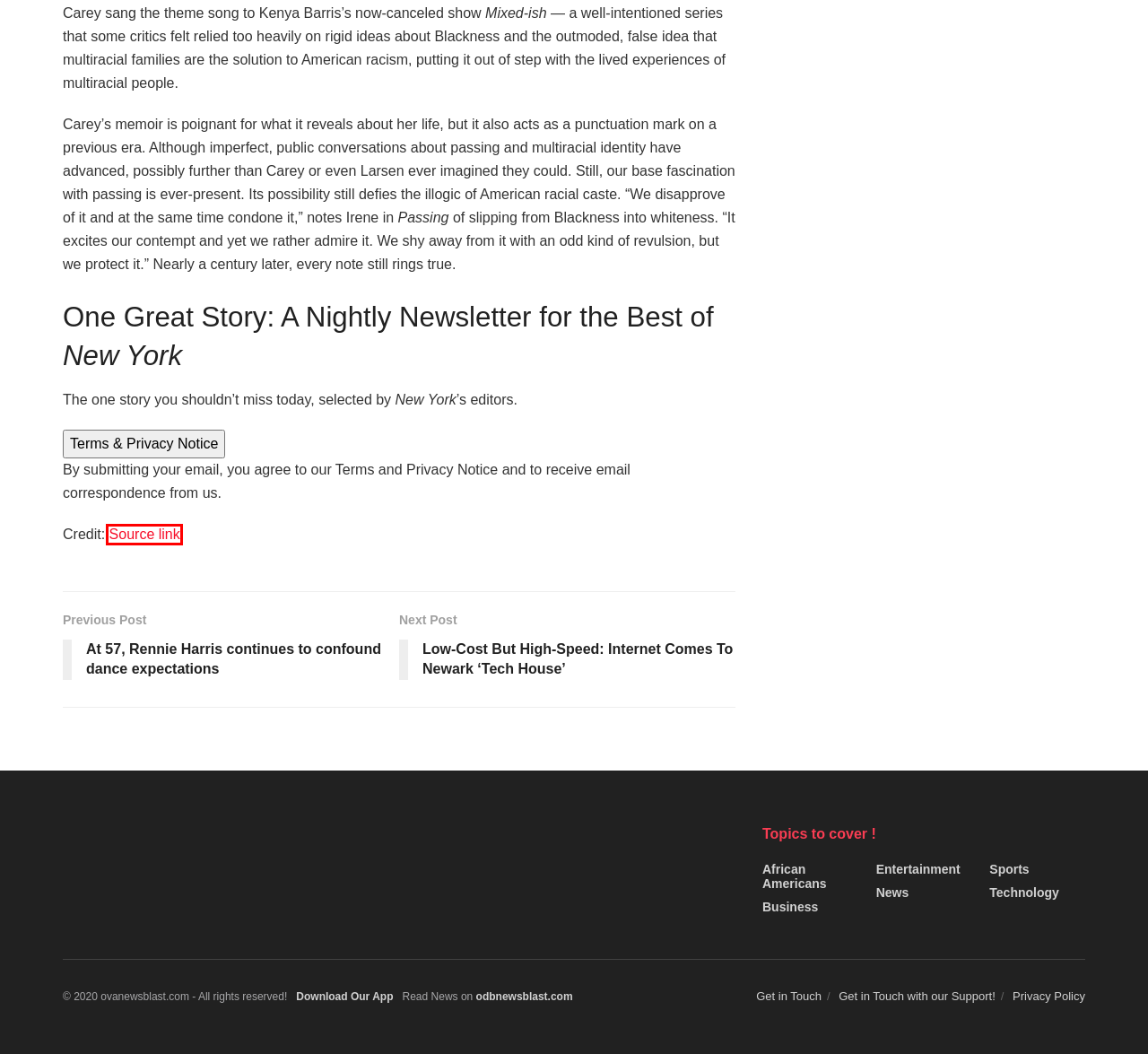Observe the provided screenshot of a webpage that has a red rectangle bounding box. Determine the webpage description that best matches the new webpage after clicking the element inside the red bounding box. Here are the candidates:
A. At 57, Rennie Harris continues to confound dance expectations – OvaNewsBlast.com
B. News – OvaNewsBlast.com
C. Get in Touch with our Support! – OvaNewsBlast.com
D. Low-Cost But High-Speed: Internet Comes To Newark ‘Tech House’ – OvaNewsBlast.com
E. Privacy Policy – OvaNewsBlast.com
F. Mariah Carey and the Fiction of the Color Line
G. African Americans – OvaNewsBlast.com
H. Sports – OvaNewsBlast.com

F